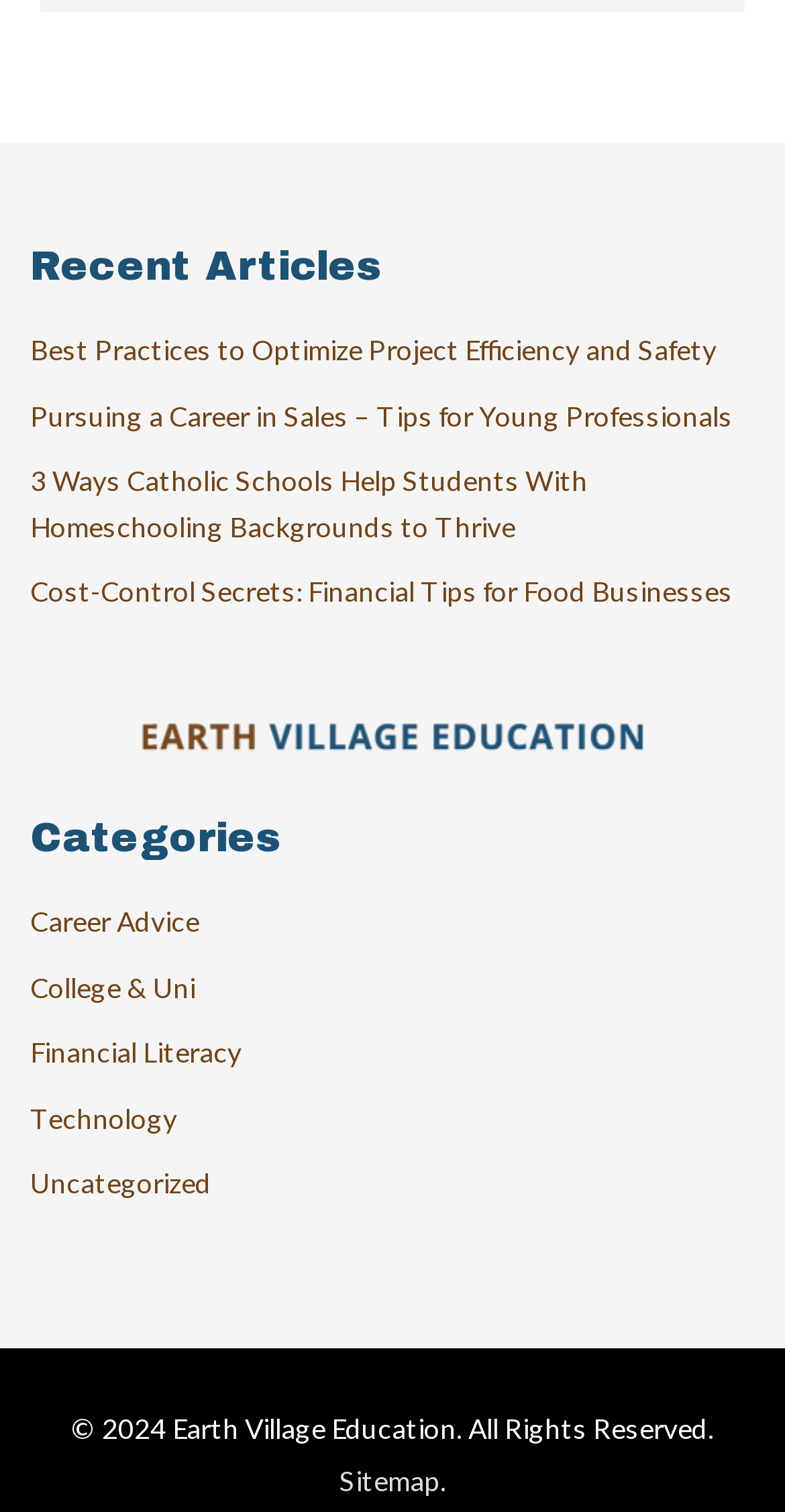Determine the bounding box coordinates of the UI element that matches the following description: "College & Uni". The coordinates should be four float numbers between 0 and 1 in the format [left, top, right, bottom].

[0.038, 0.641, 0.249, 0.664]